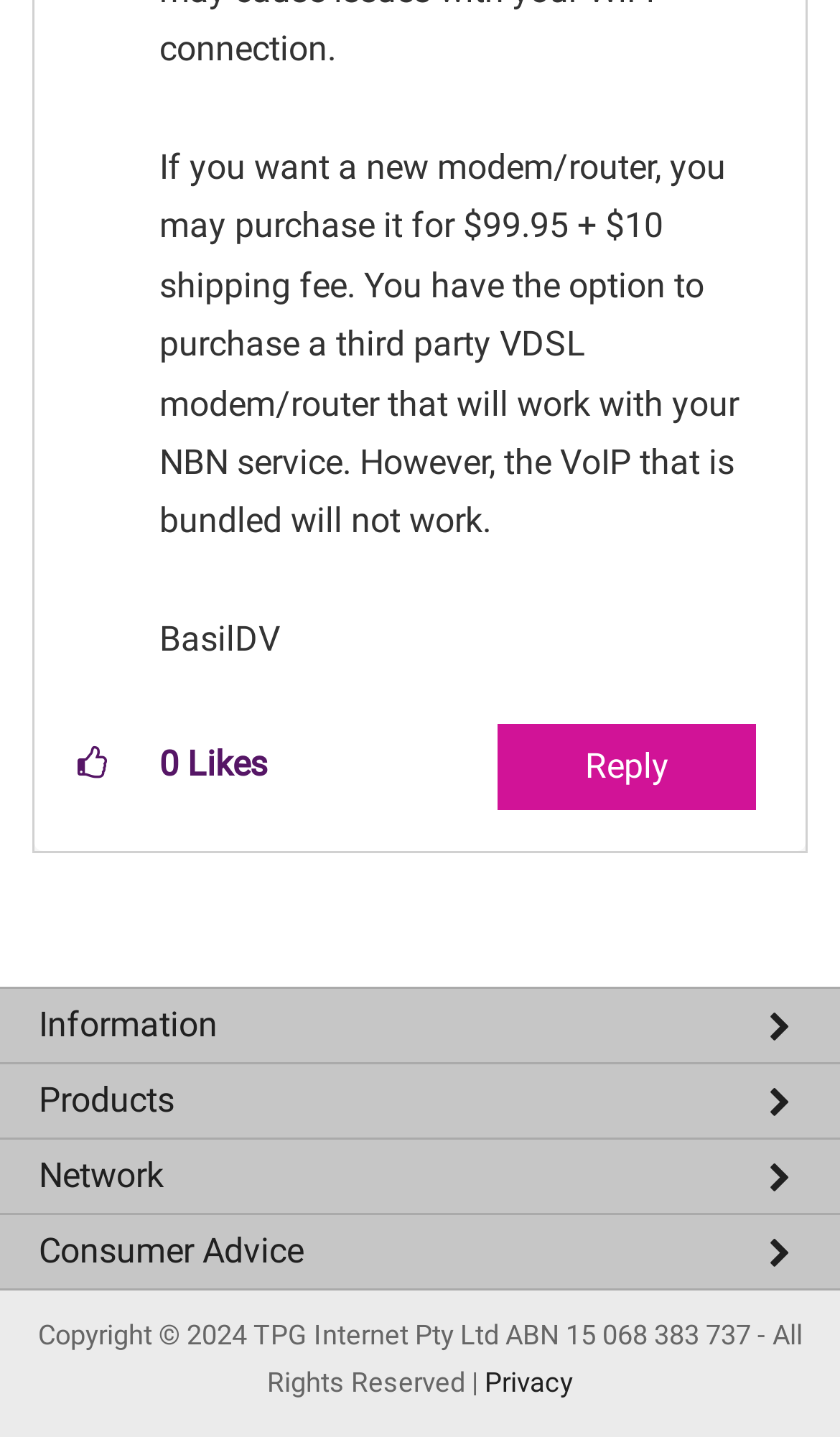Given the content of the image, can you provide a detailed answer to the question?
What type of plans does TPG offer?

TPG offers NBN plans, as mentioned in the link element 'NBN Plans' which is located in the bottom section of the webpage under the 'Products' category.